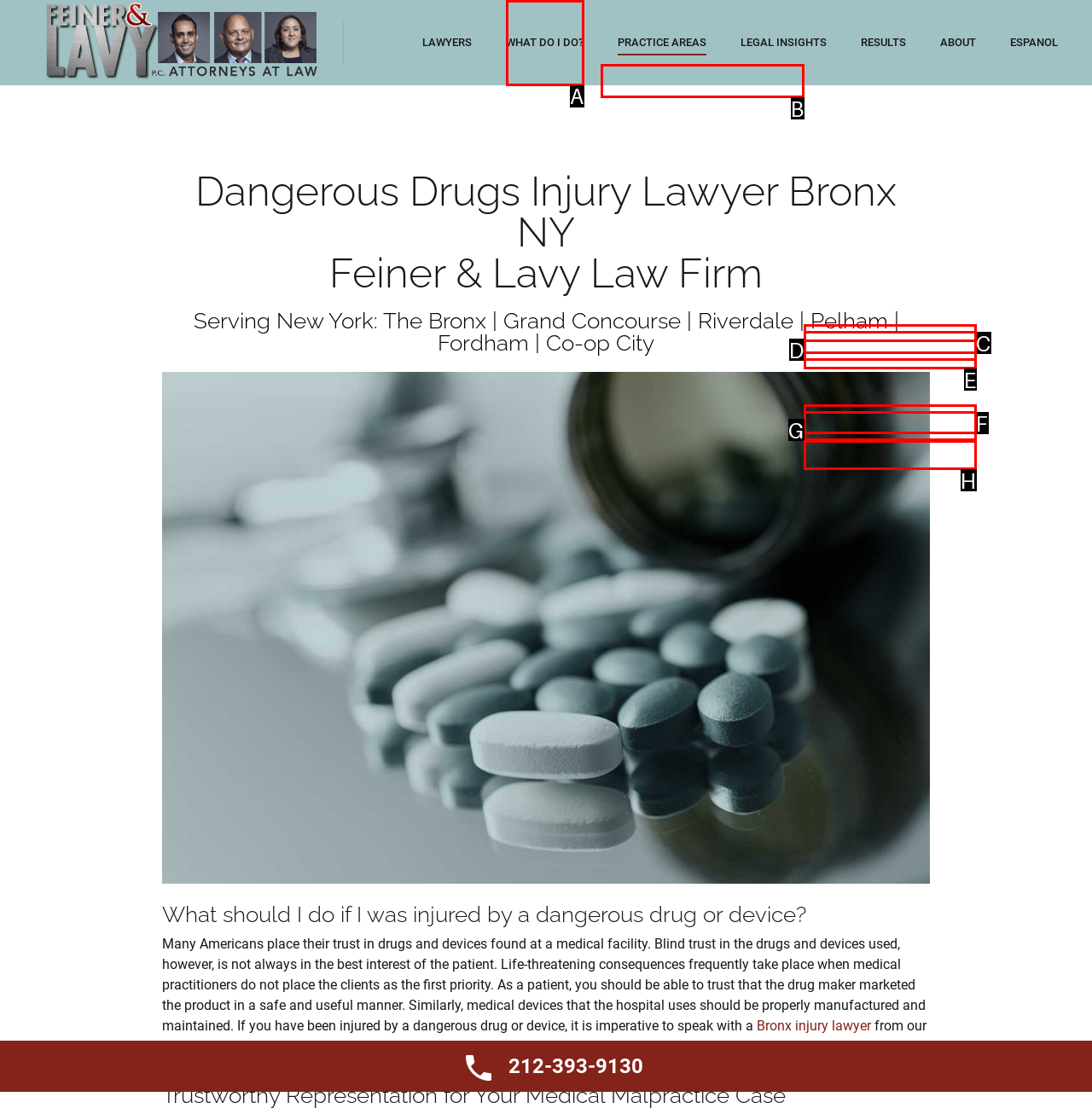Identify which HTML element matches the description: WHAT DO I DO?. Answer with the correct option's letter.

A